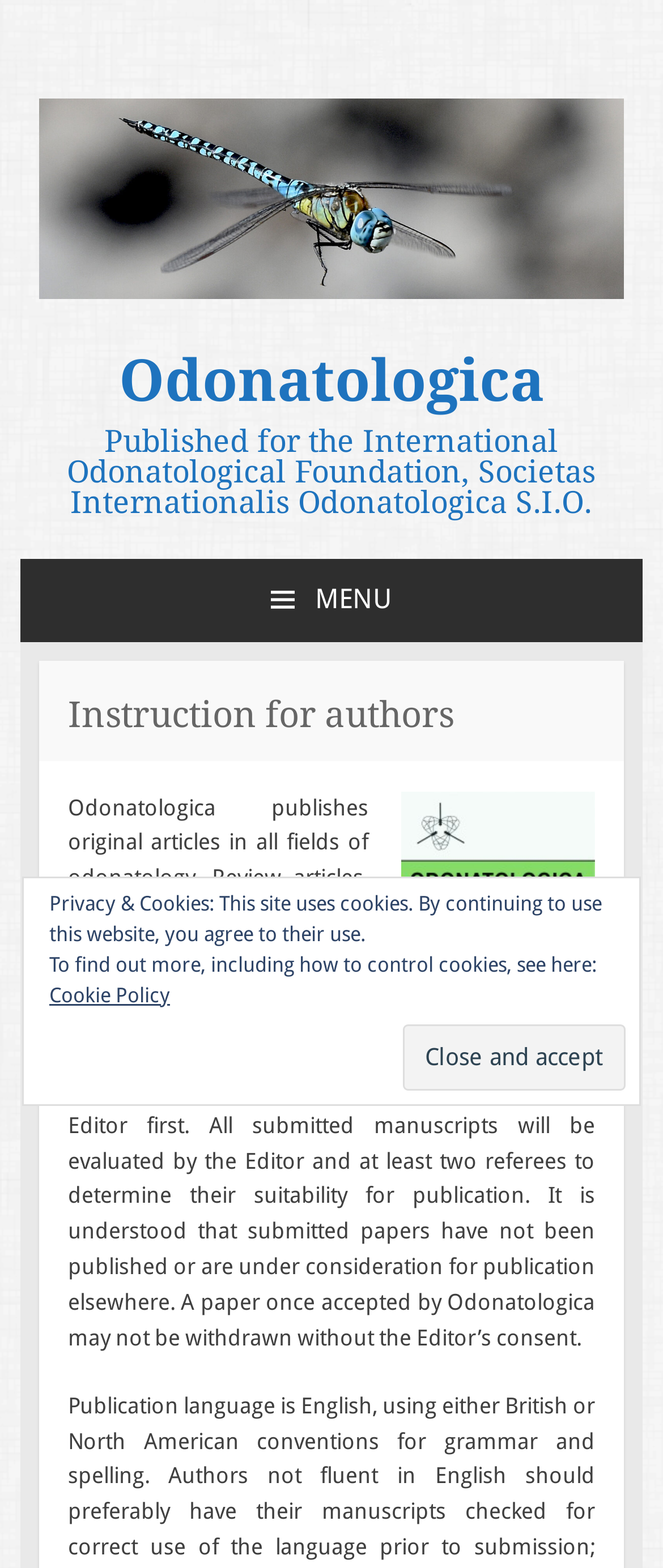Please answer the following question using a single word or phrase: 
What is the purpose of contacting the Editor before writing a review article?

To get consent